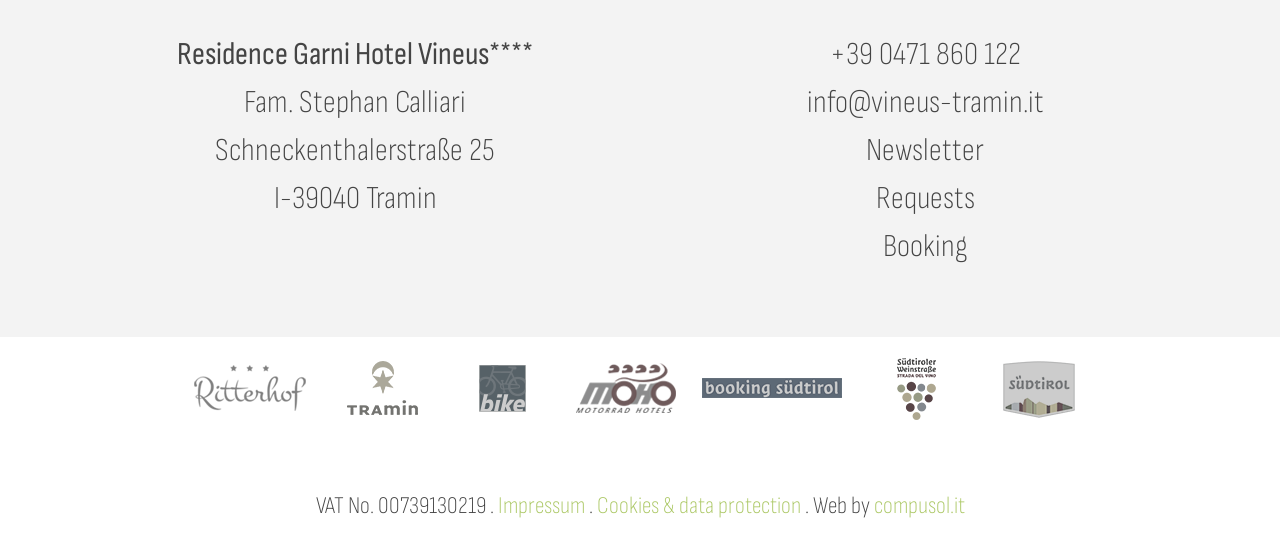Pinpoint the bounding box coordinates of the clickable element needed to complete the instruction: "Click on the 'Diehard GameFAN' link". The coordinates should be provided as four float numbers between 0 and 1: [left, top, right, bottom].

None